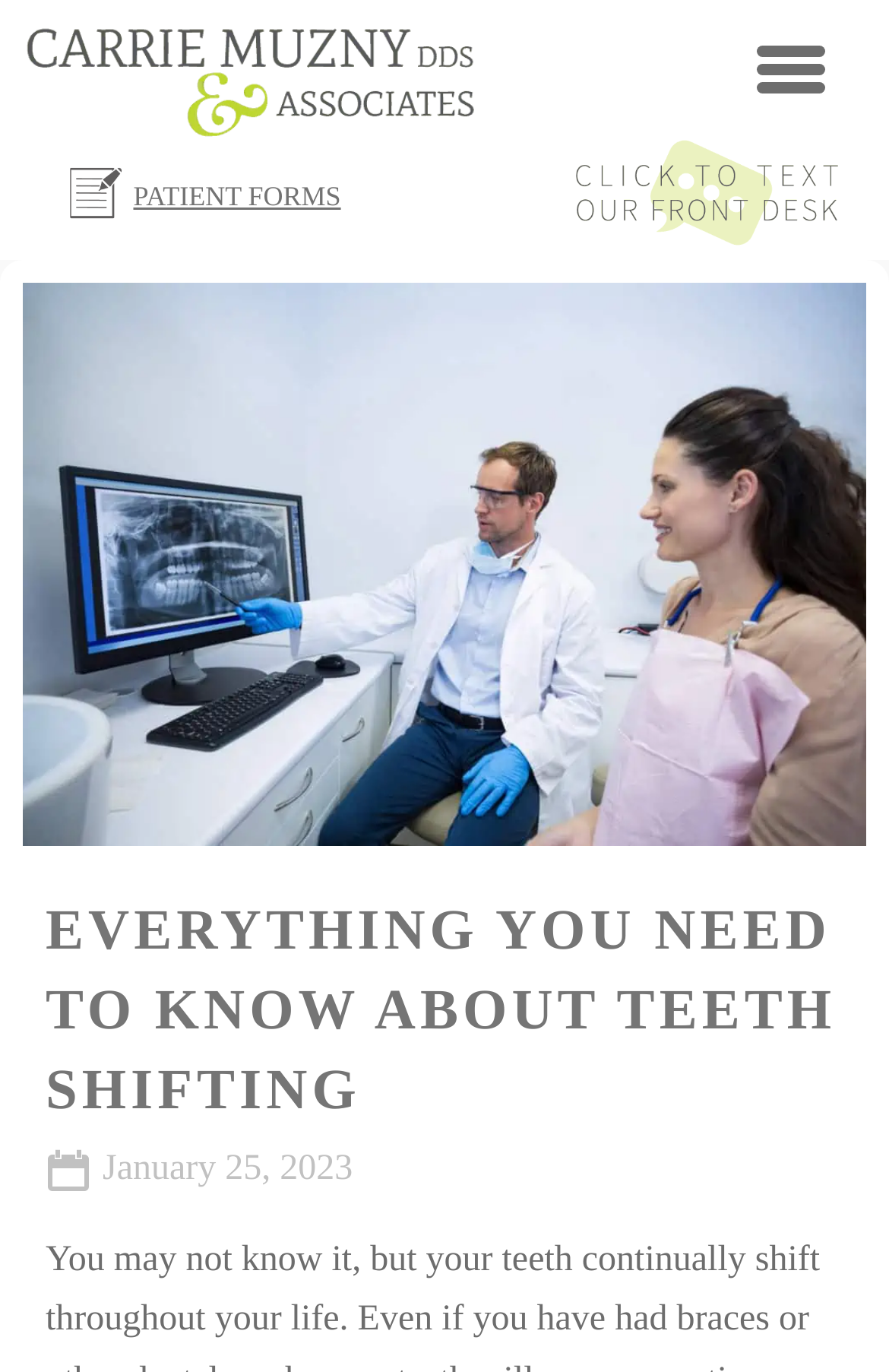Please find the main title text of this webpage.

EVERYTHING YOU NEED TO KNOW ABOUT TEETH SHIFTING